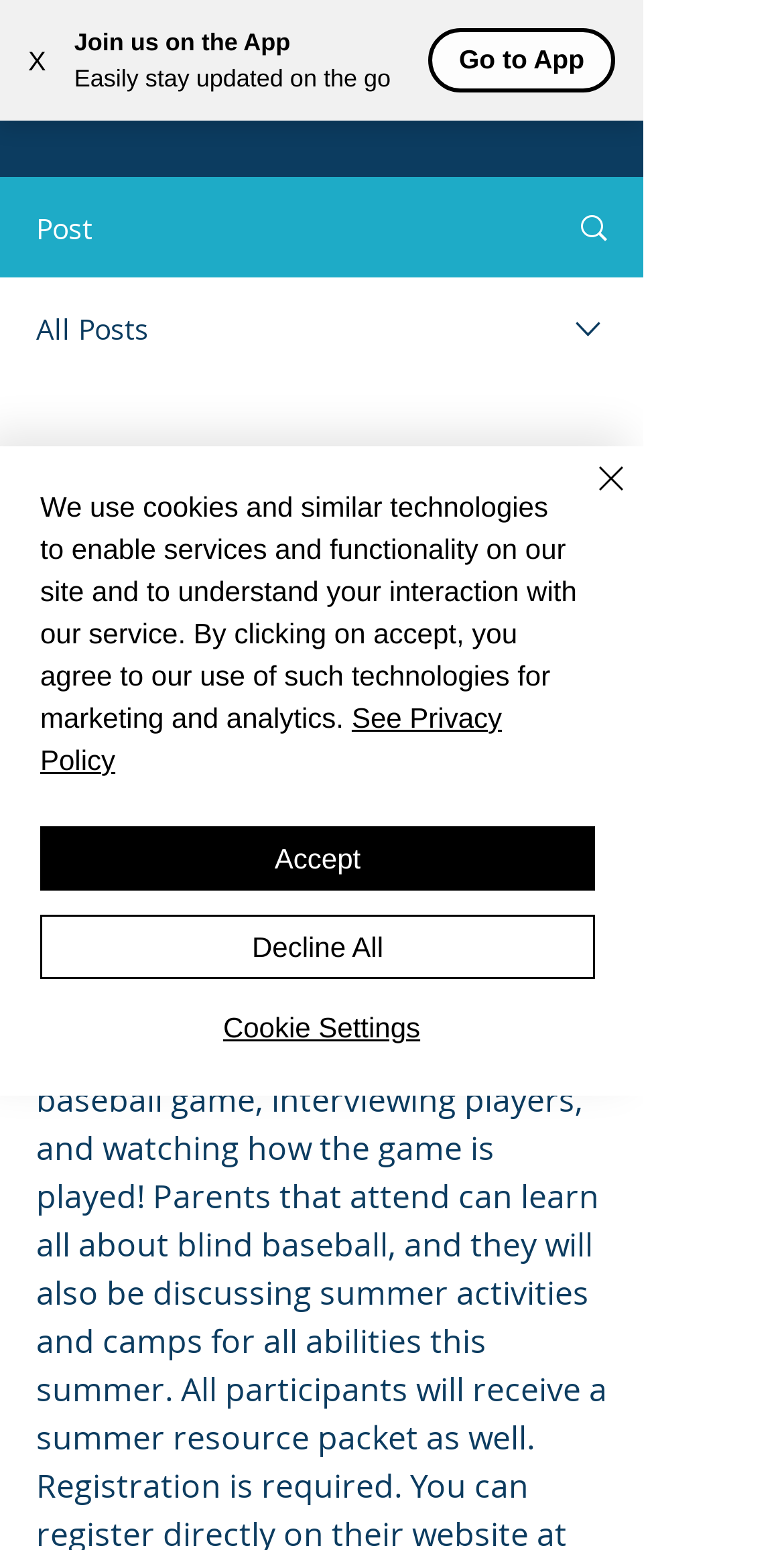Identify and provide the title of the webpage.

Telic Empowerment Parent Support Group